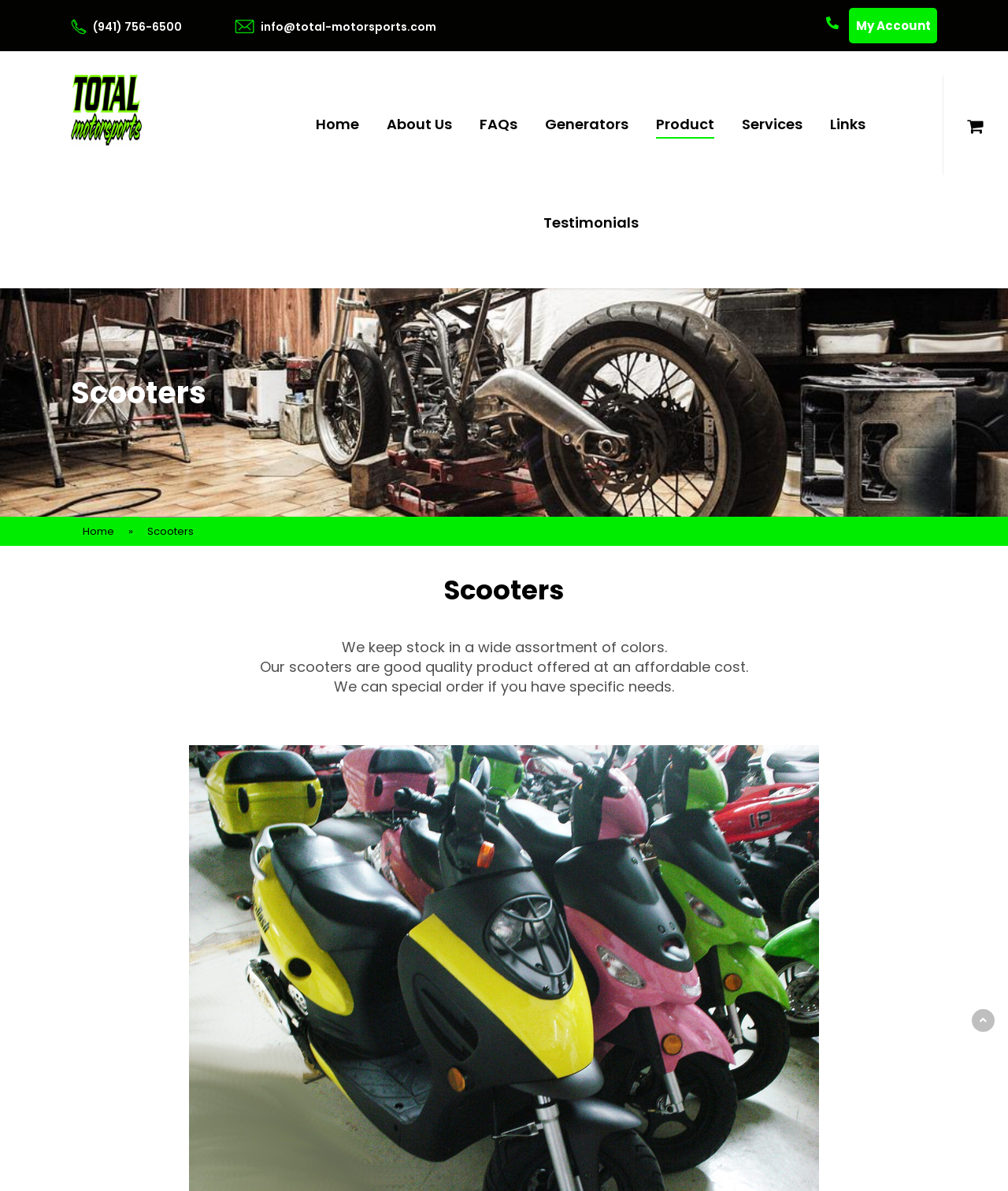Can you pinpoint the bounding box coordinates for the clickable element required for this instruction: "View scooters"? The coordinates should be four float numbers between 0 and 1, i.e., [left, top, right, bottom].

[0.138, 0.434, 0.2, 0.459]